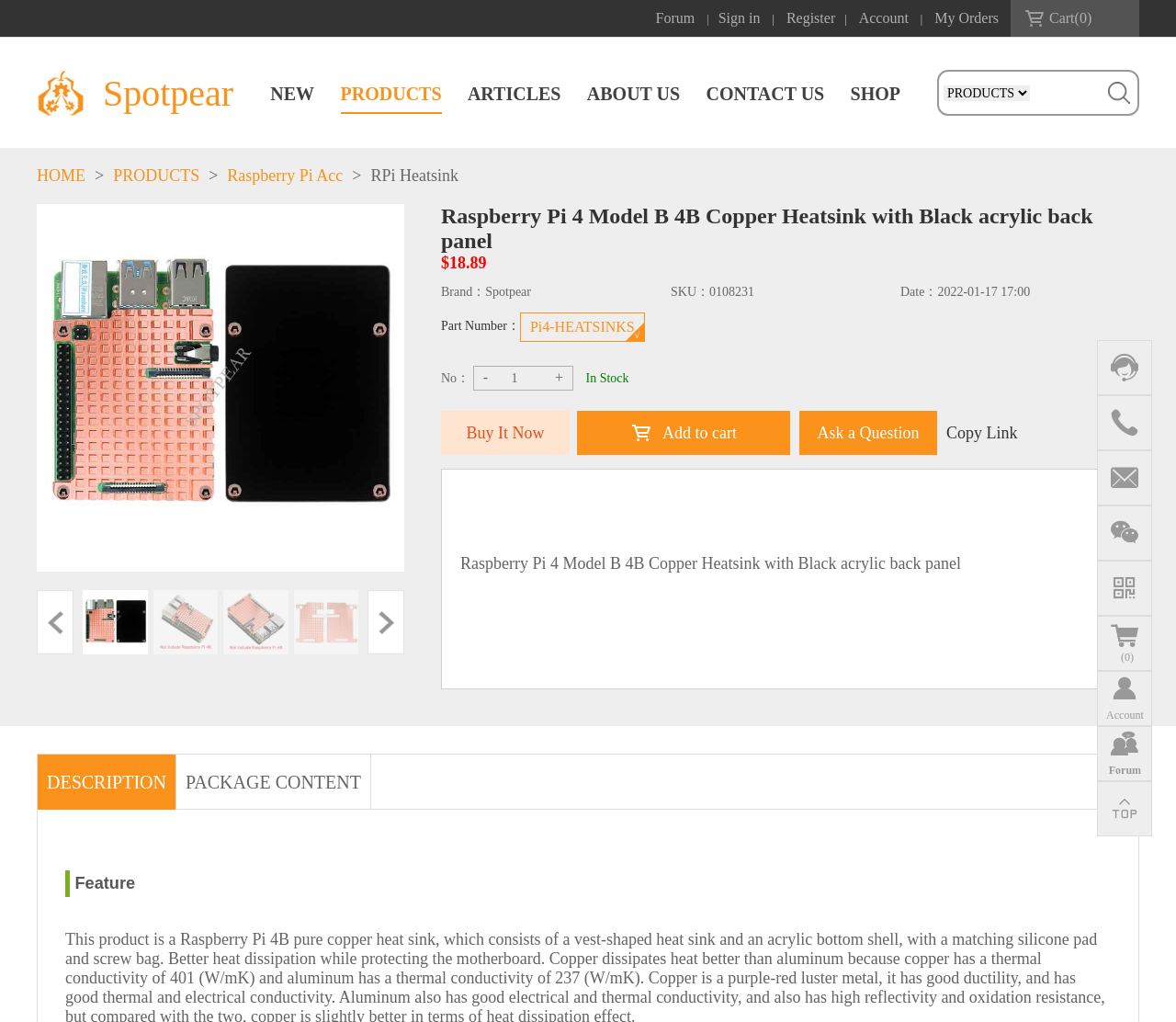What is the brand of the Raspberry Pi 4 Model B 4B Copper Heatsink?
Please give a detailed and elaborate answer to the question.

The brand of the product can be found in the product details section, where it is listed as 'Brand: Spotpear'.